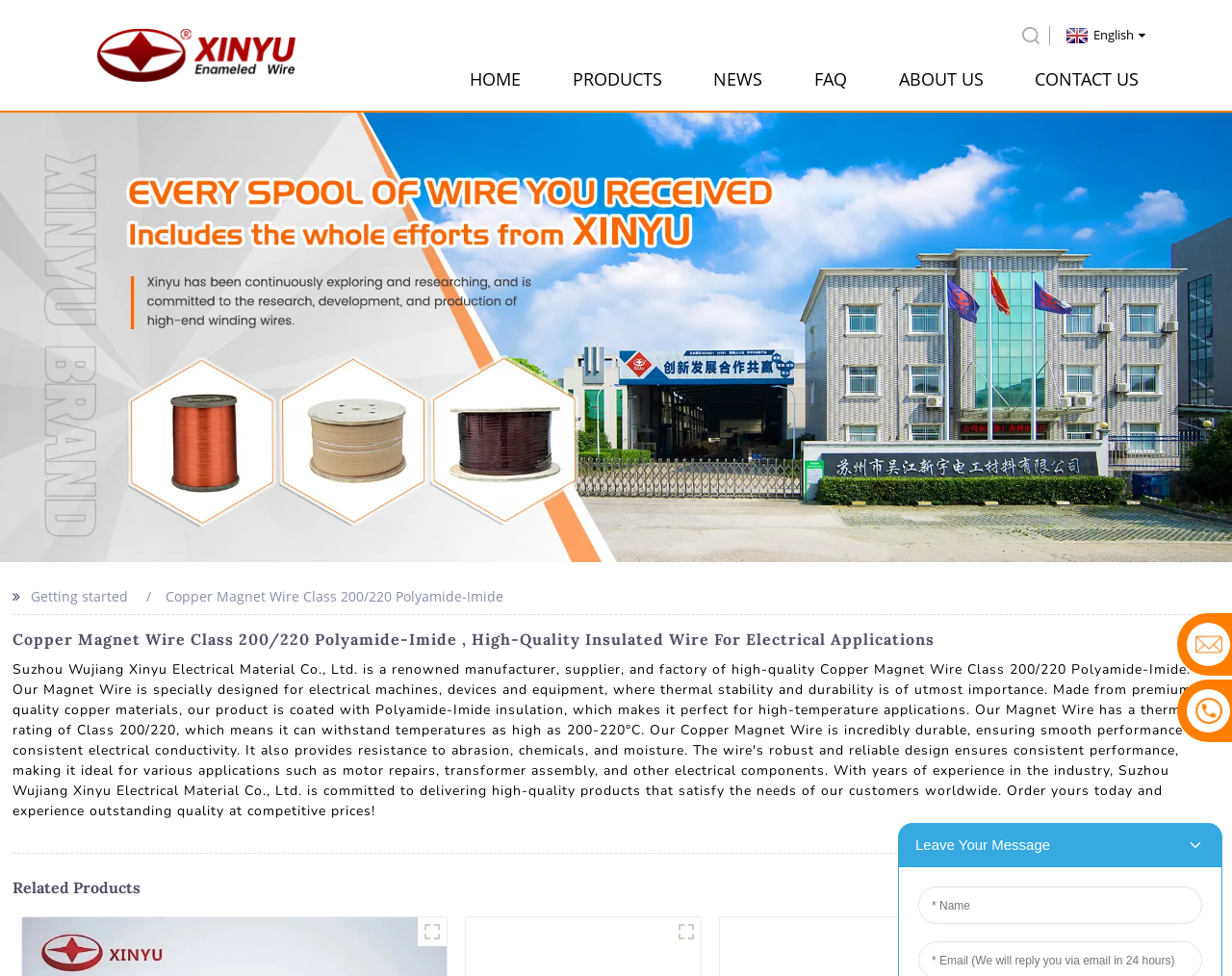Can you provide the bounding box coordinates for the element that should be clicked to implement the instruction: "Click the HOME link"?

[0.381, 0.057, 0.423, 0.106]